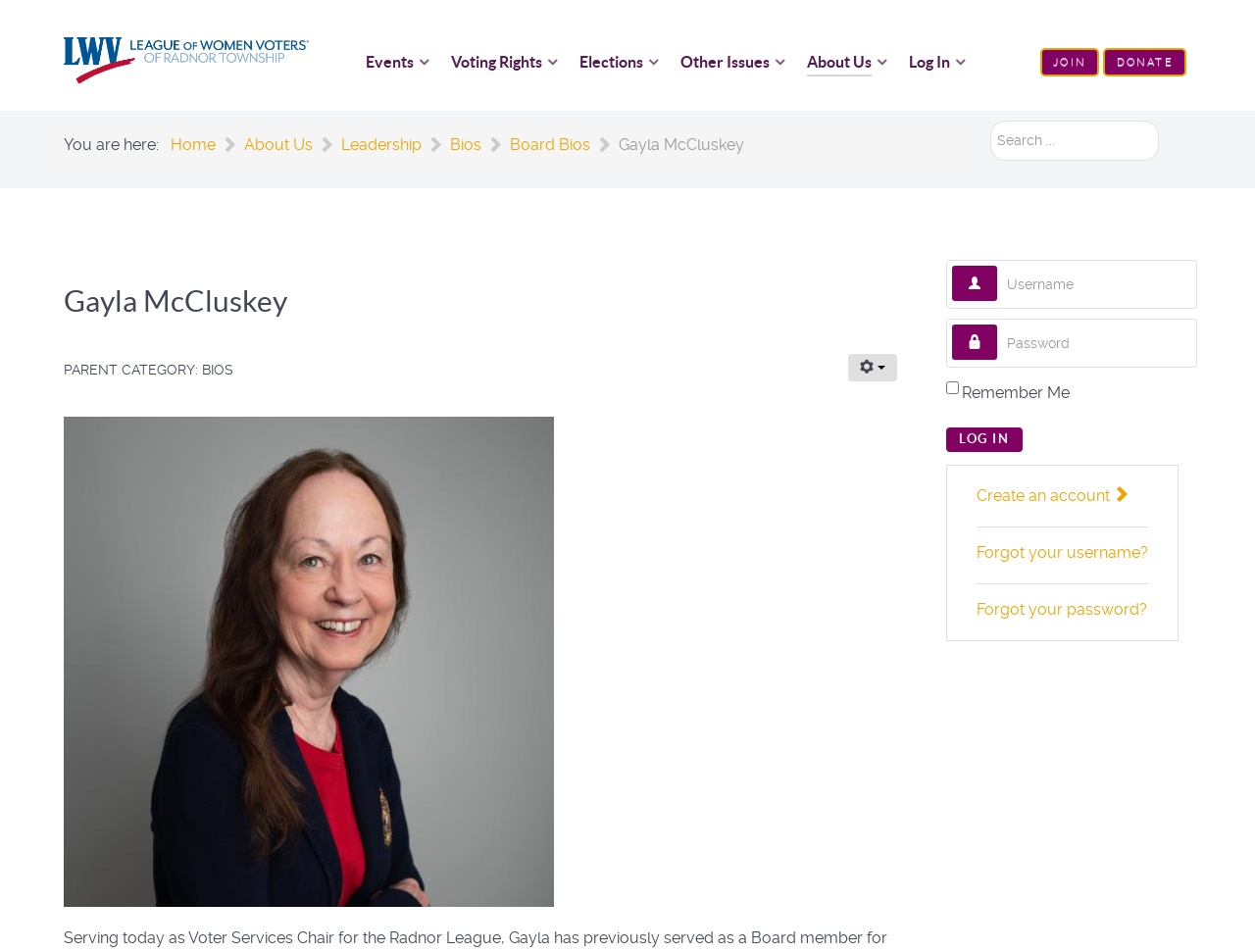Please specify the bounding box coordinates of the region to click in order to perform the following instruction: "Join the league".

[0.829, 0.05, 0.876, 0.081]